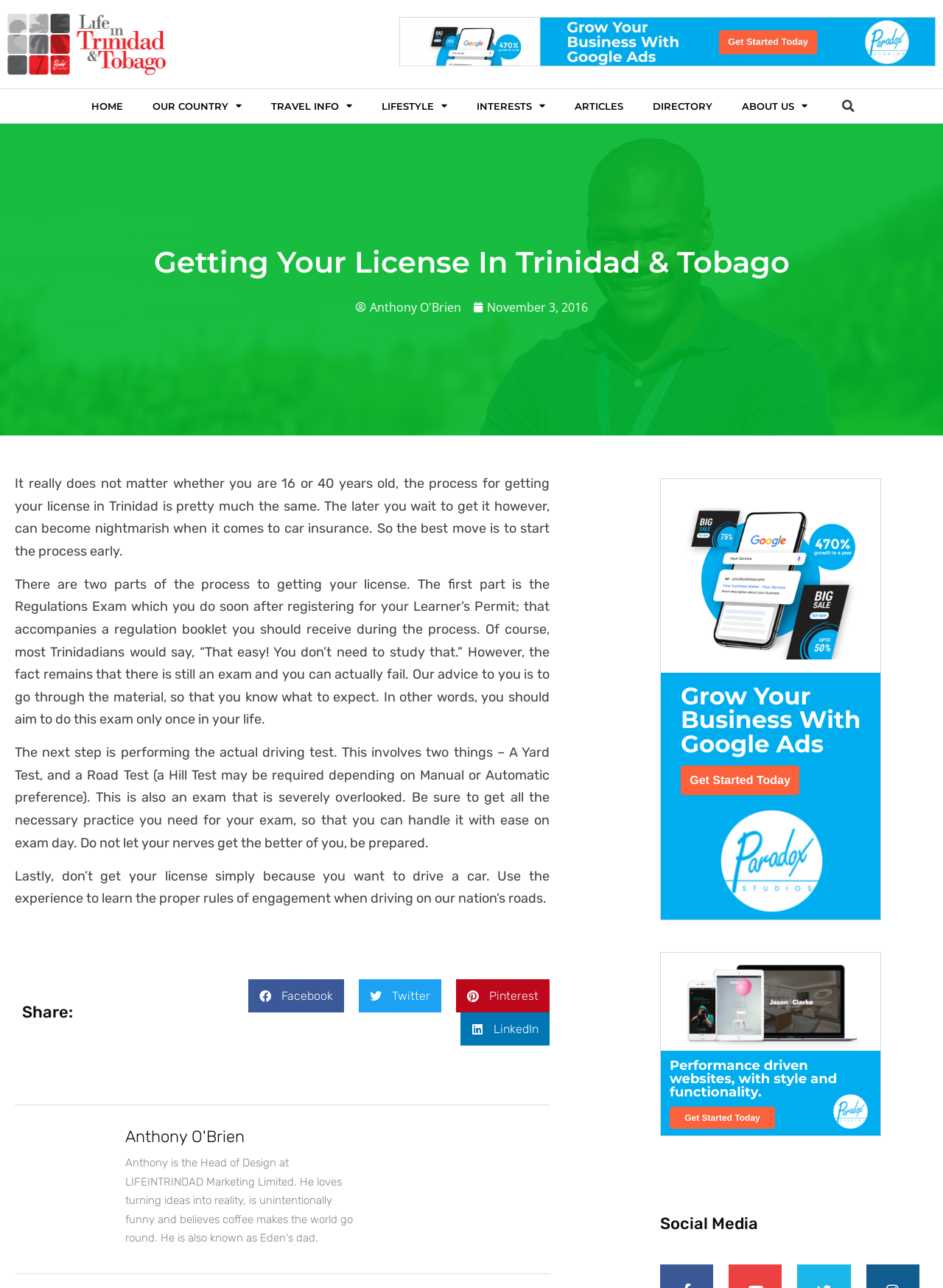Predict the bounding box of the UI element that fits this description: "Home".

[0.081, 0.069, 0.146, 0.095]